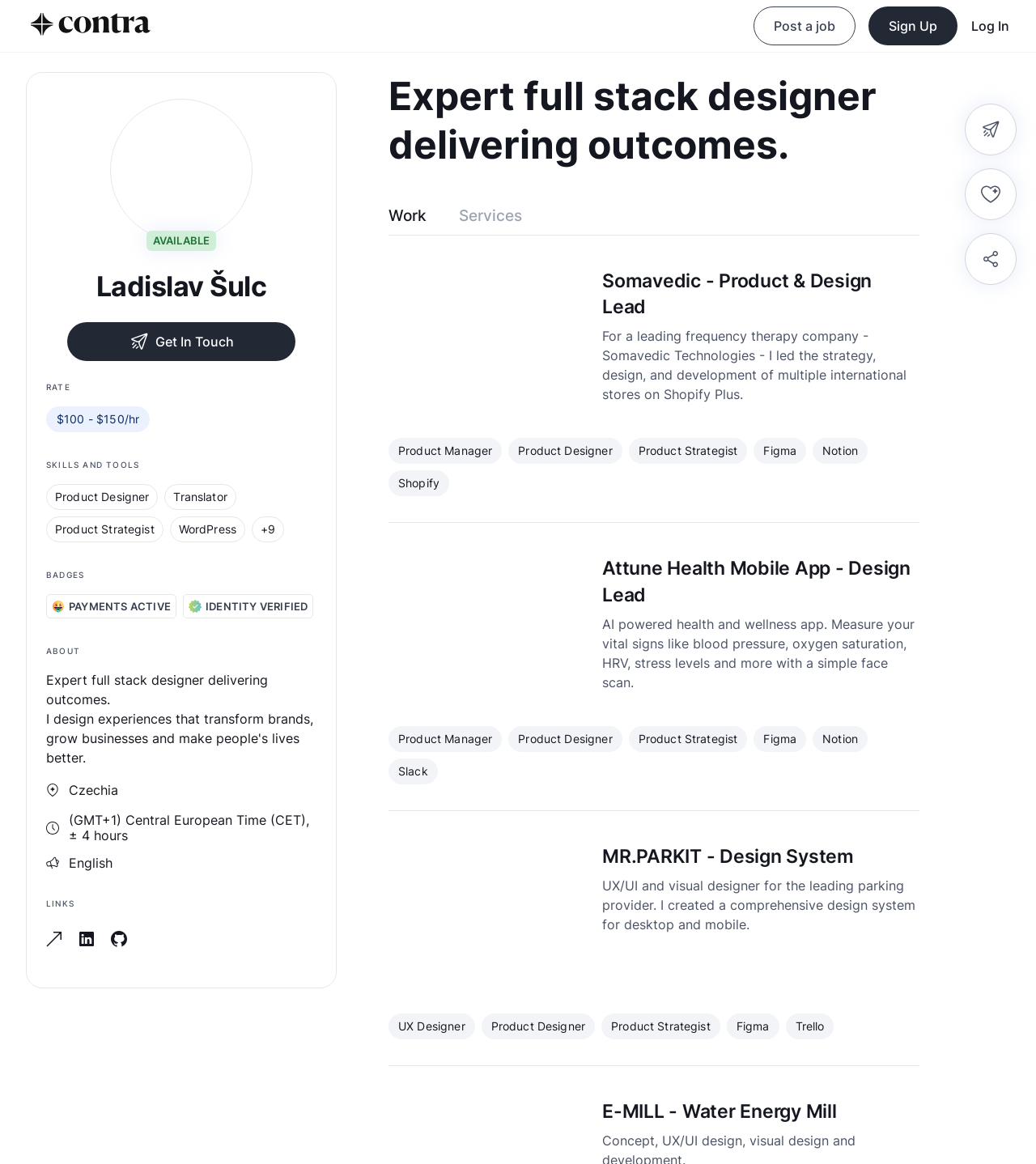What is the current status of the freelancer?
Craft a detailed and extensive response to the question.

I found the answer by looking at the profile sidebar section, where the status 'AVAILABLE' is displayed.